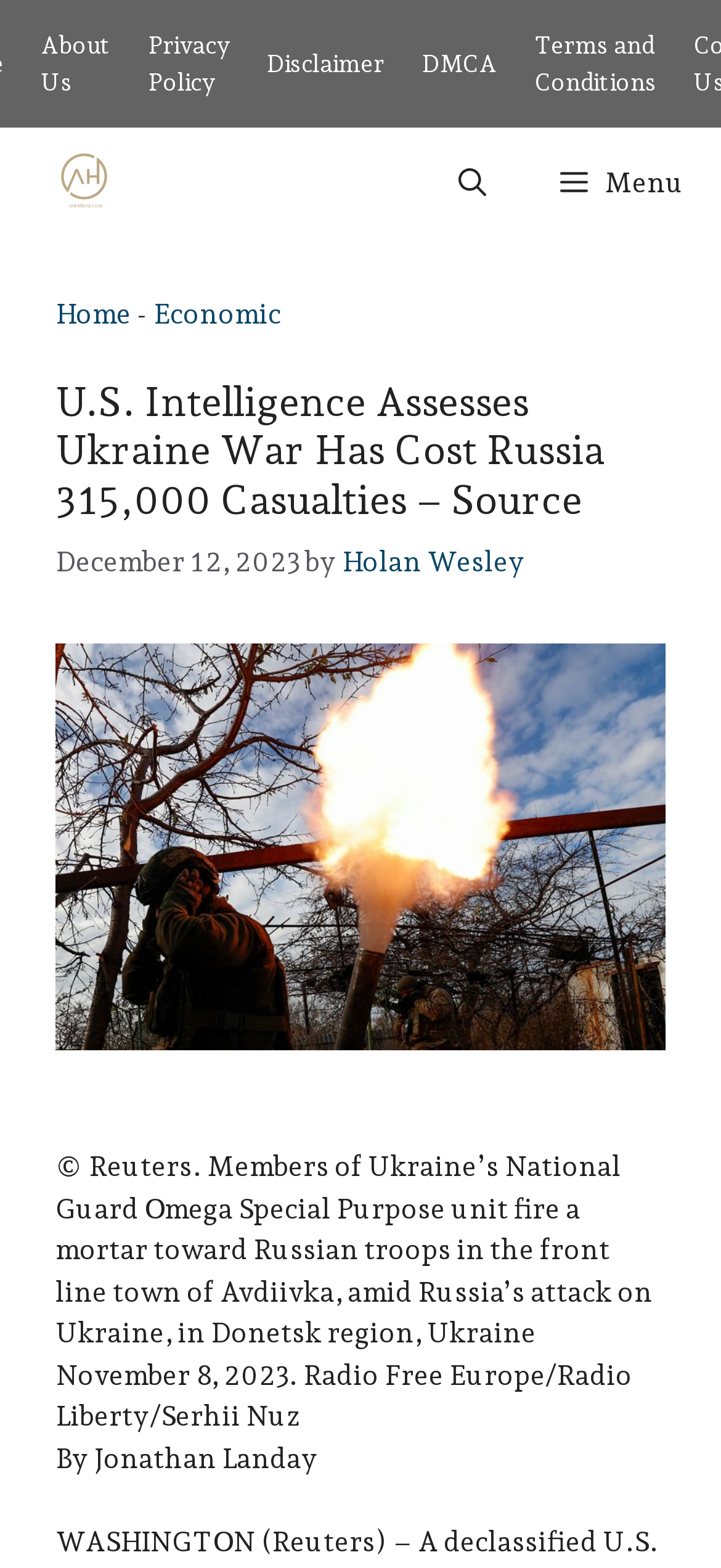What is the name of the region mentioned in the article?
Please craft a detailed and exhaustive response to the question.

This answer can be obtained by reading the text description of the image, which states '...in Donetsk region, Ukraine...'.